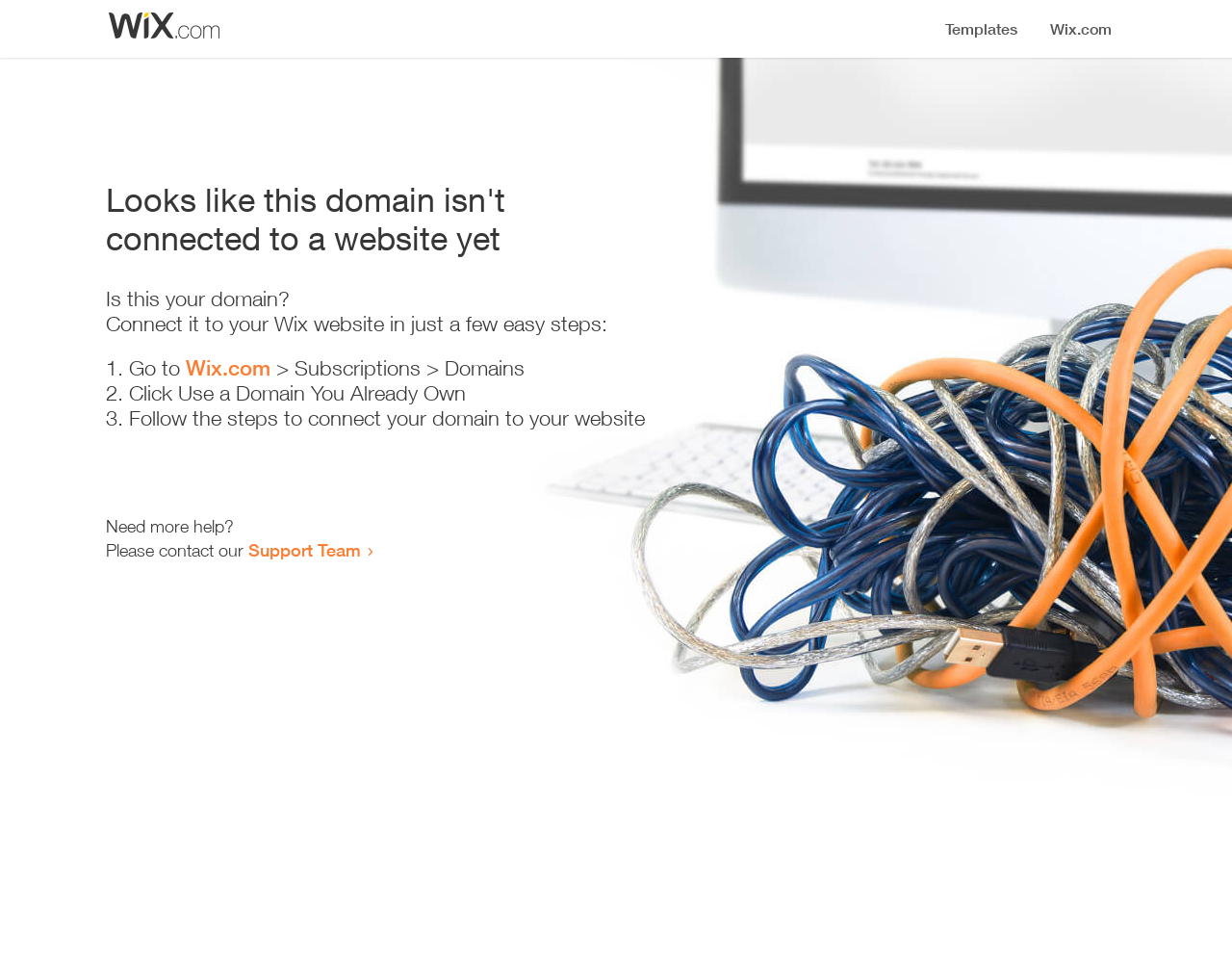Identify the bounding box for the UI element described as: "Wix.com". The coordinates should be four float numbers between 0 and 1, i.e., [left, top, right, bottom].

[0.151, 0.37, 0.22, 0.396]